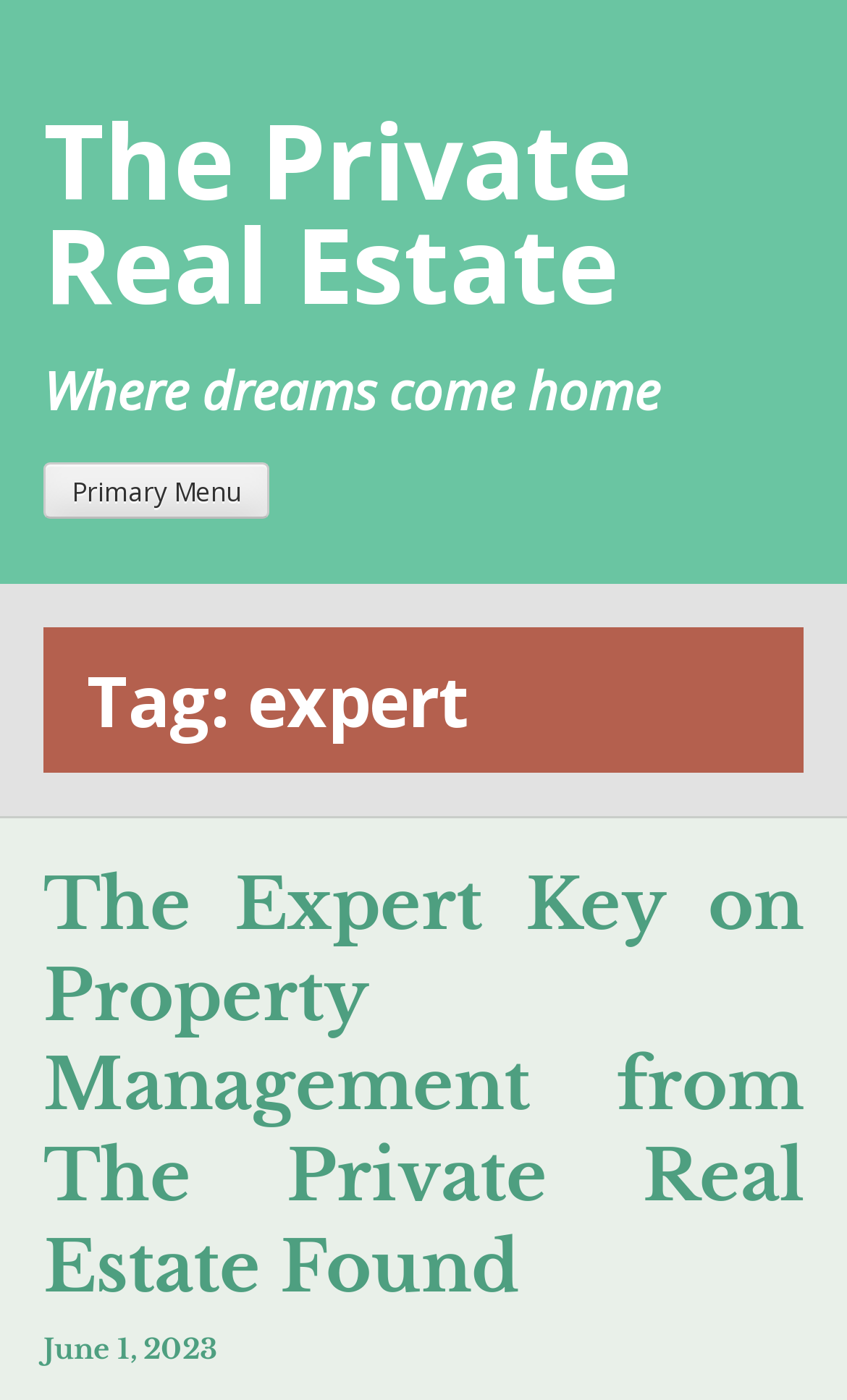What is the tag of the current article?
Respond with a short answer, either a single word or a phrase, based on the image.

expert